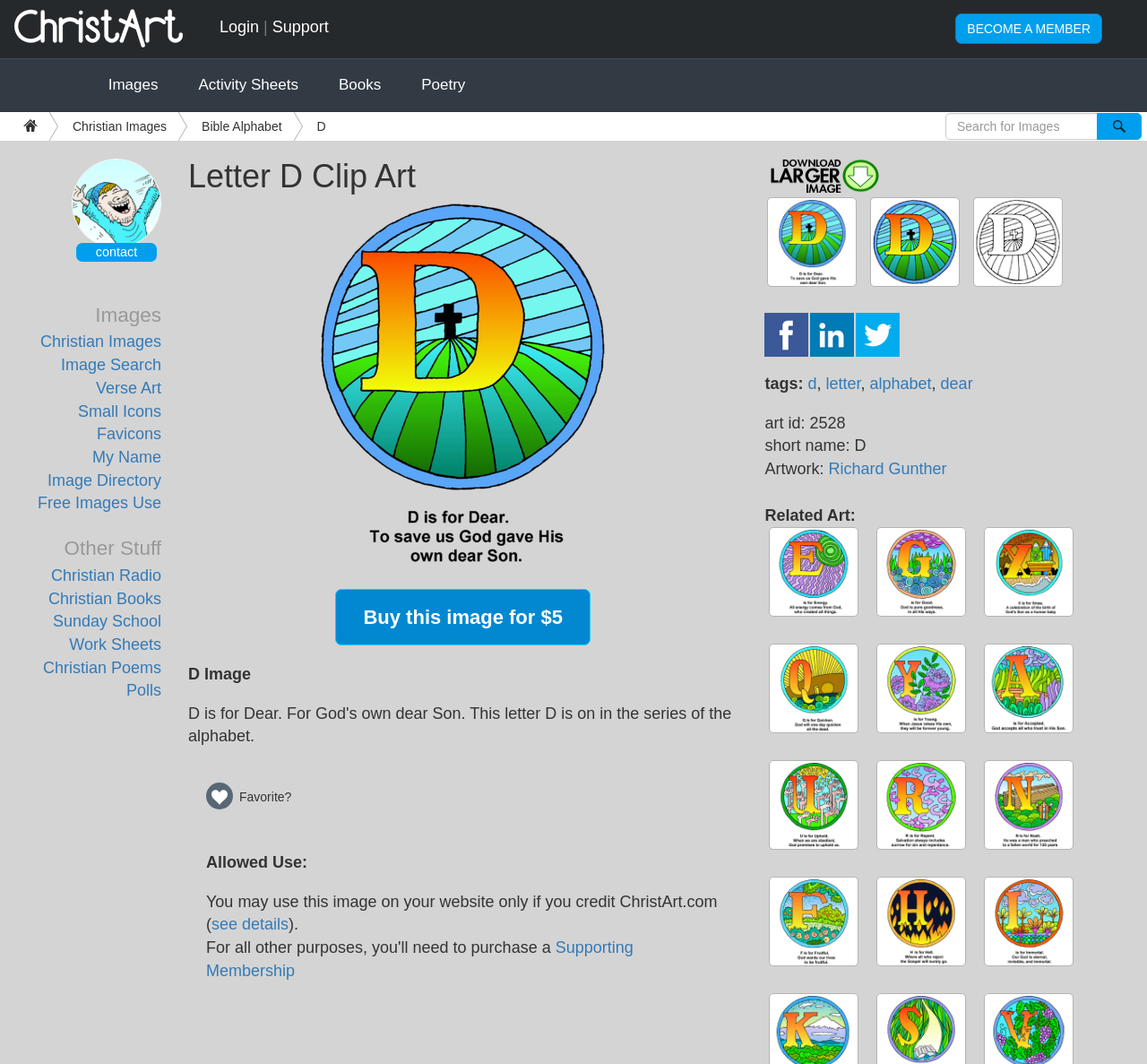Given the description: "Poetry", determine the bounding box coordinates of the UI element. The coordinates should be formatted as four float numbers between 0 and 1, [left, top, right, bottom].

[0.367, 0.072, 0.406, 0.088]